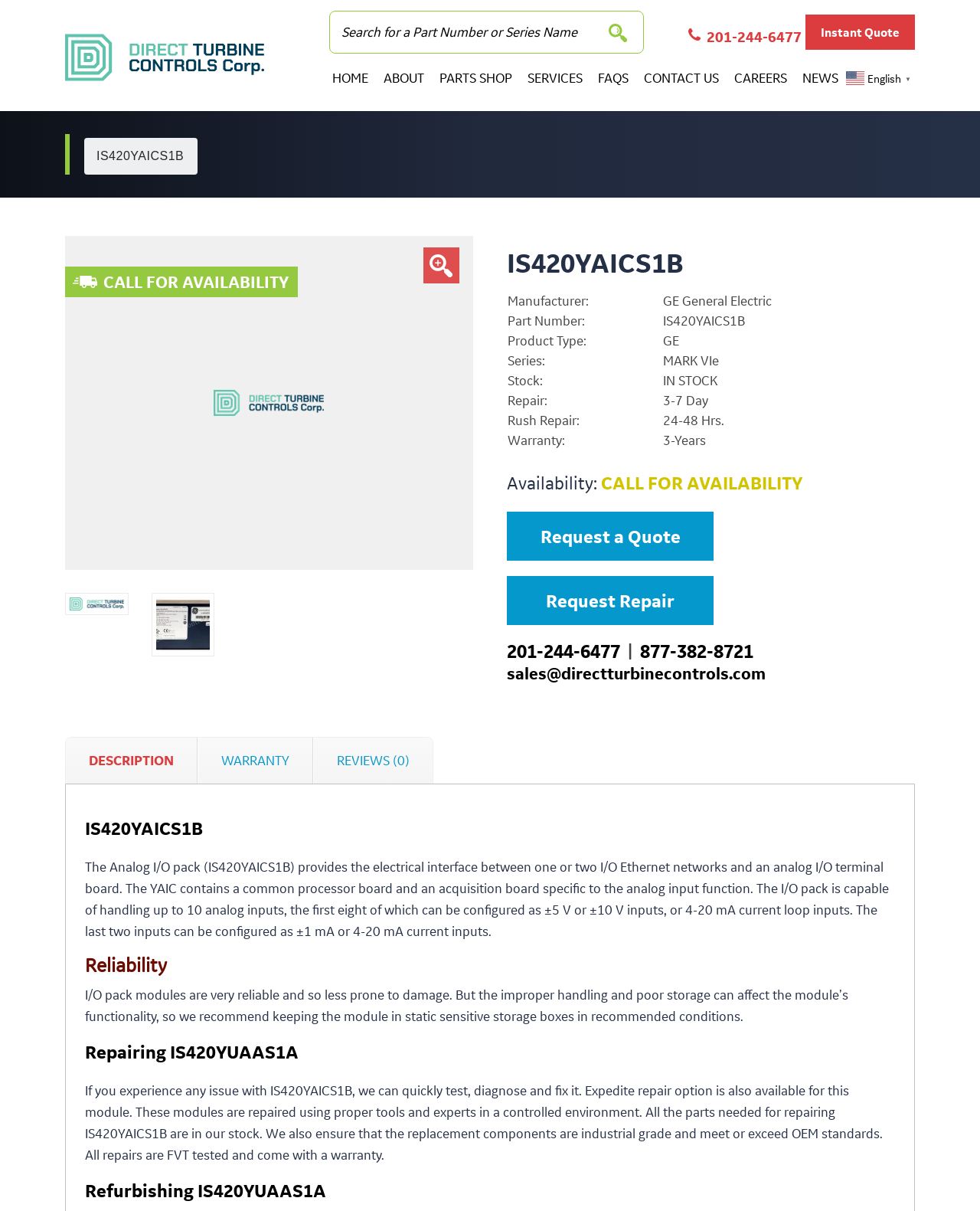What is the warranty period of the product?
Carefully analyze the image and provide a detailed answer to the question.

The warranty period can be found in the product details table, where it is specified as '3-Years', which is the warranty period of the product.